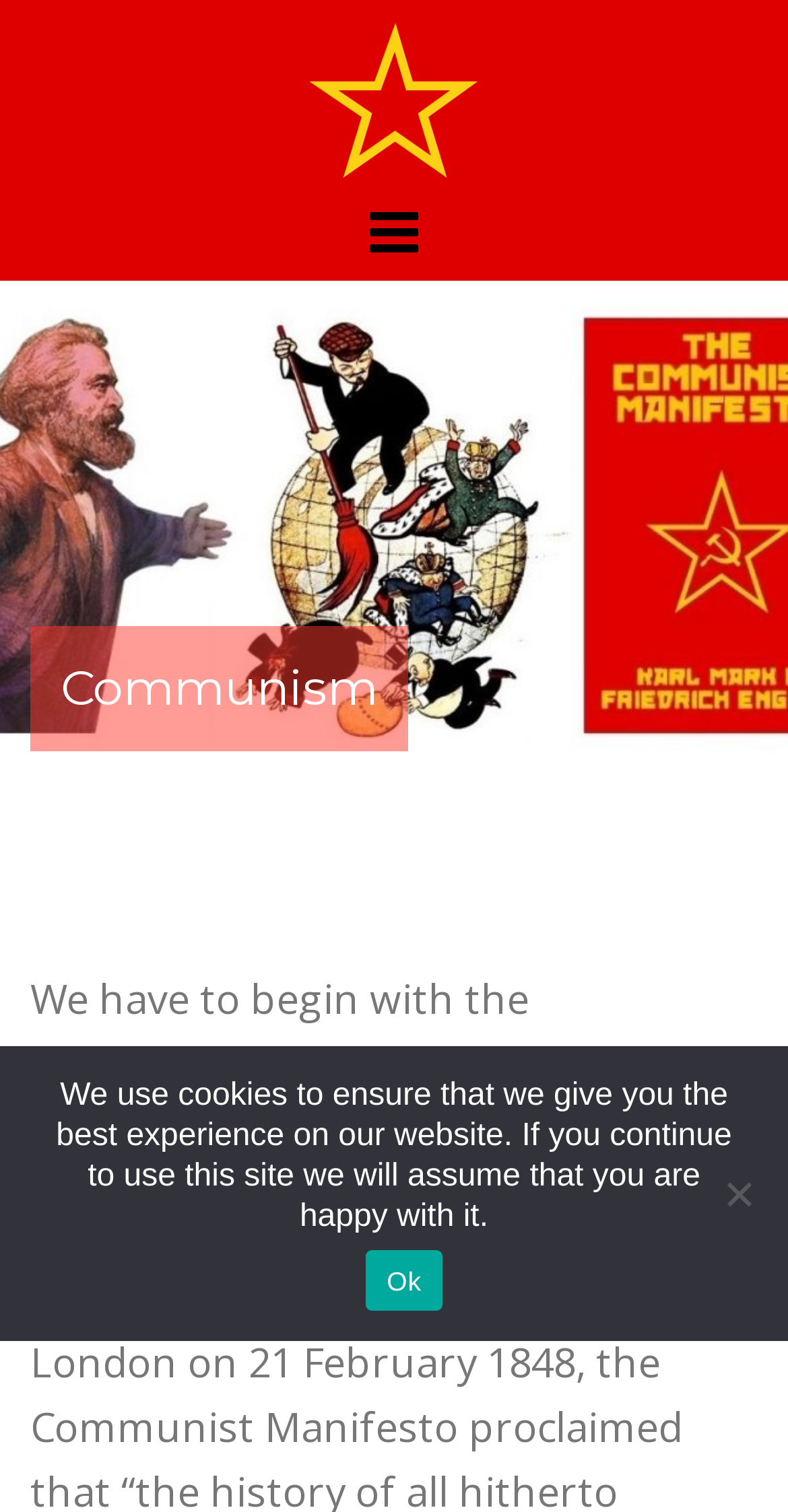What is the topic of the webpage?
Look at the image and answer the question using a single word or phrase.

Communism